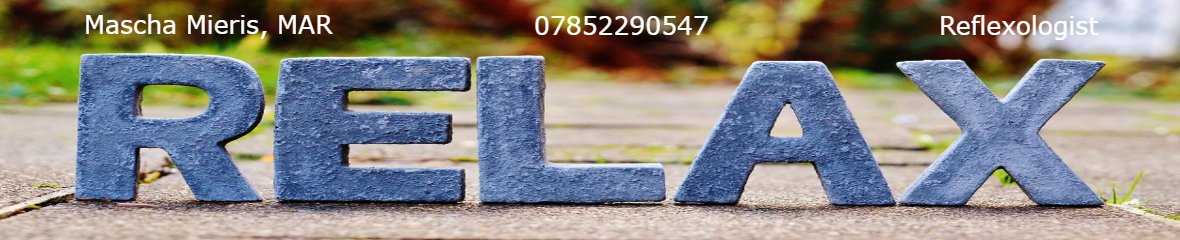Give a detailed account of everything present in the image.

The image features the word "RELAX" prominently displayed, crafted from textured stone letters against a natural backdrop. Above the letters, the name "Mascha Mieris, MAR" is shown, indicating her professional credentials as a Member of the Association of Reflexologists. Below the word "RELAX," the contact number "07852290547" is provided, supporting potential clients in reaching out. To the right of the image, the term "Reflexologist" is highlighted, emphasizing Mascha's specialization in reflexology therapy. The overall aesthetic conveys a calming and inviting atmosphere, aligning with the relaxation theme.